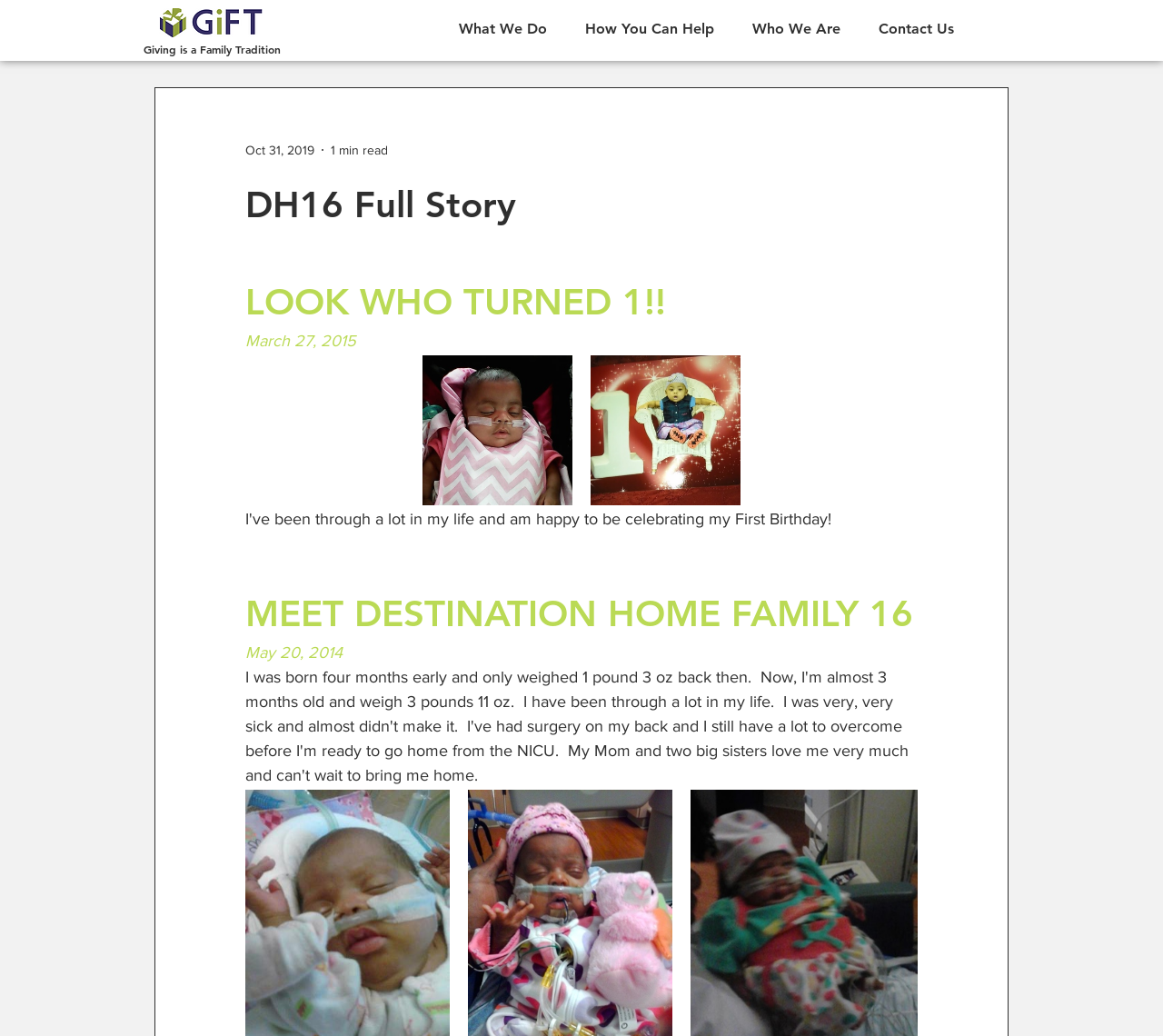Can you extract the primary headline text from the webpage?

LOOK WHO TURNED 1!!